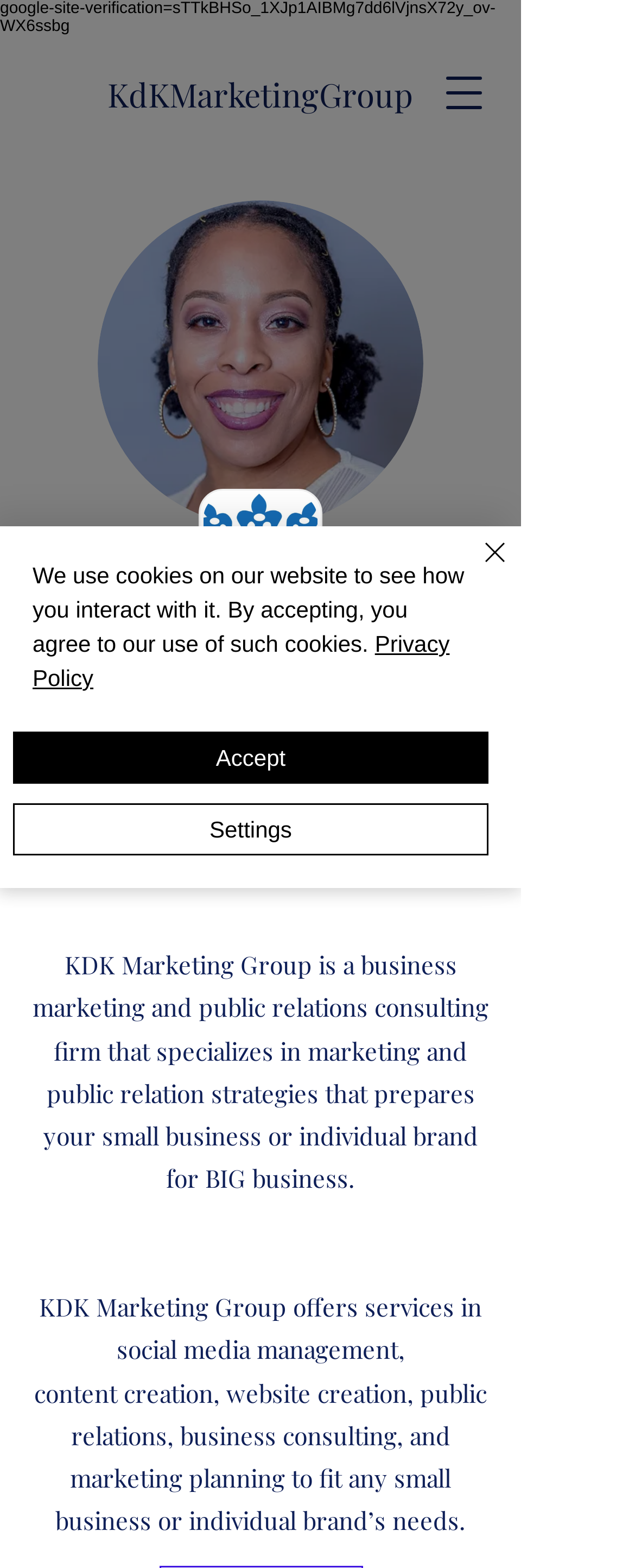Please give a concise answer to this question using a single word or phrase: 
Is there a navigation menu on the webpage?

Yes